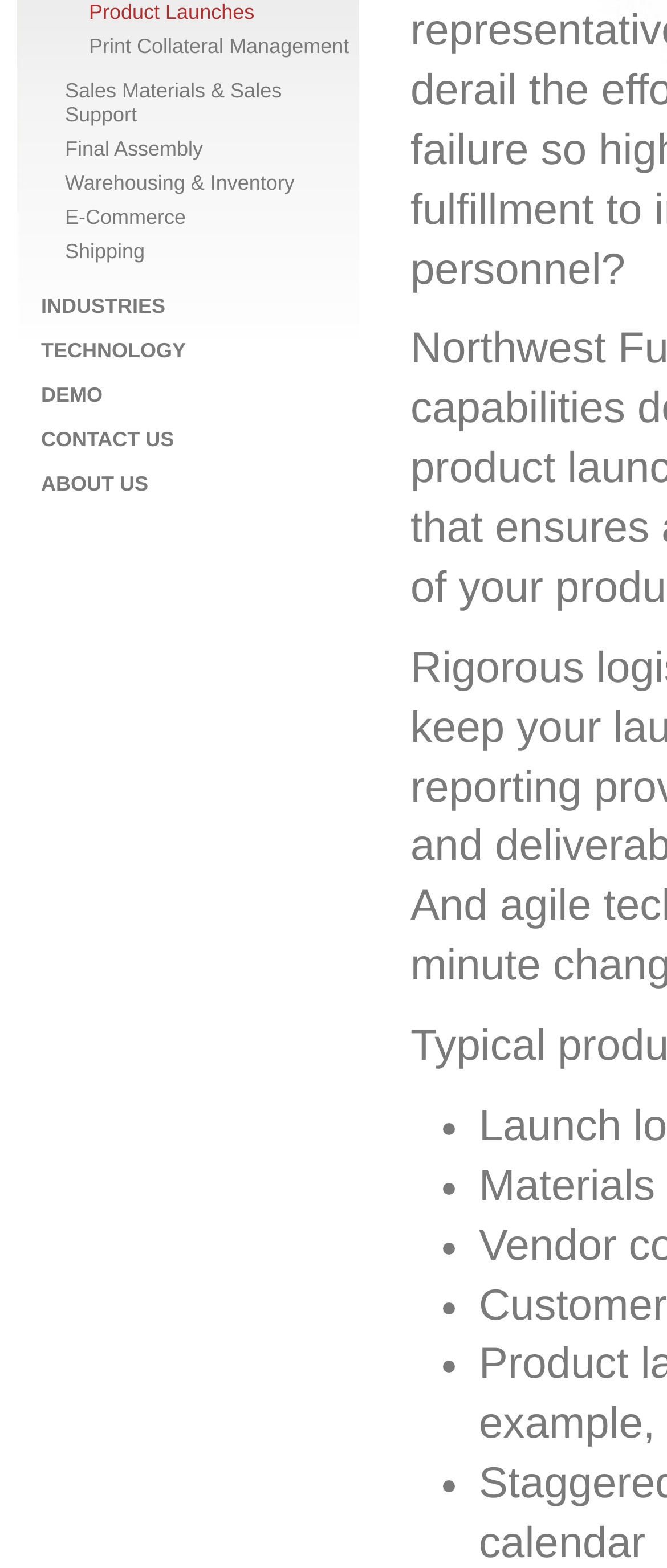Using the provided element description: "Warehousing & Inventory", identify the bounding box coordinates. The coordinates should be four floats between 0 and 1 in the order [left, top, right, bottom].

[0.097, 0.109, 0.442, 0.124]